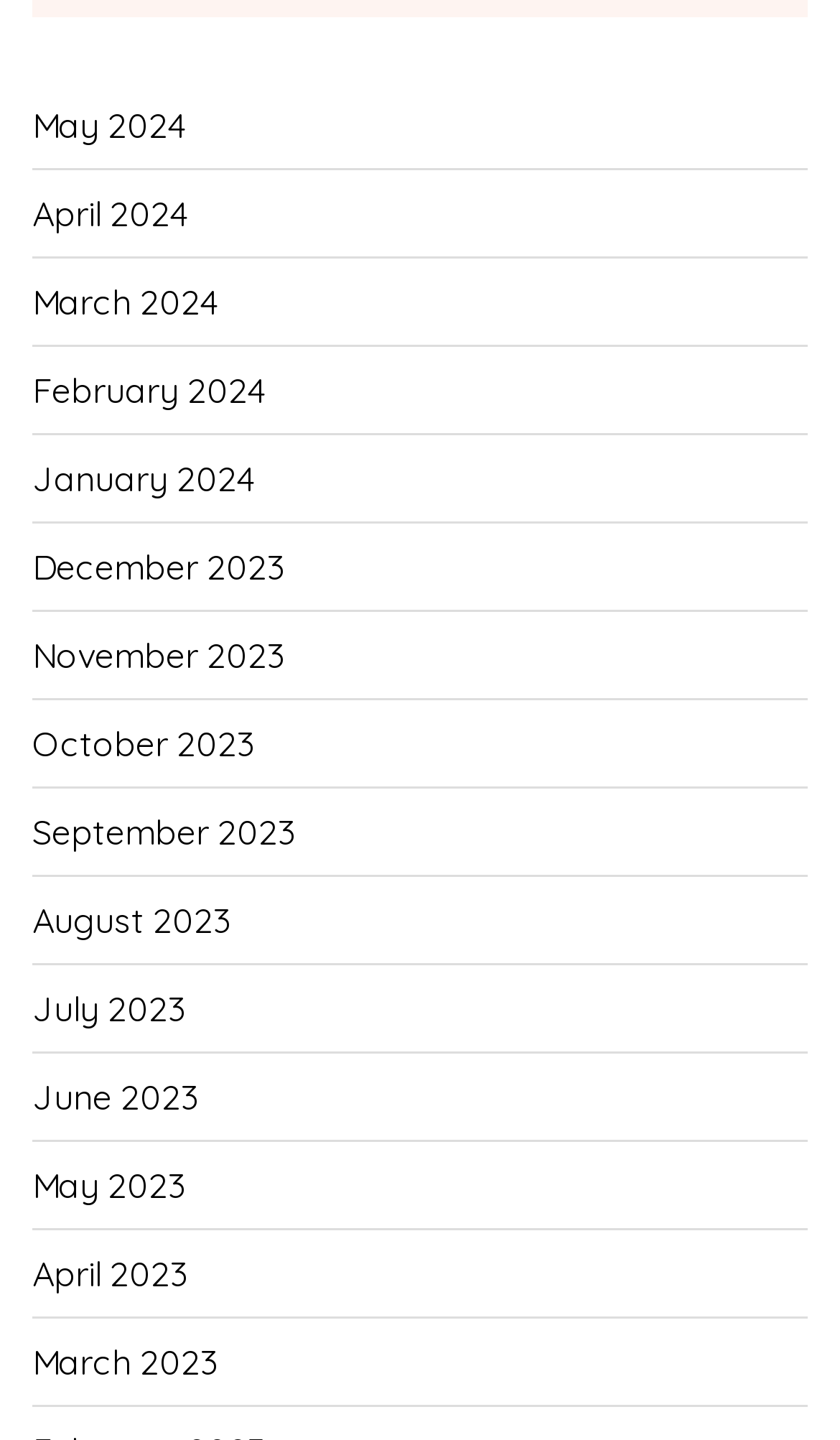Kindly determine the bounding box coordinates for the area that needs to be clicked to execute this instruction: "Browse January 2024".

[0.038, 0.302, 0.303, 0.362]